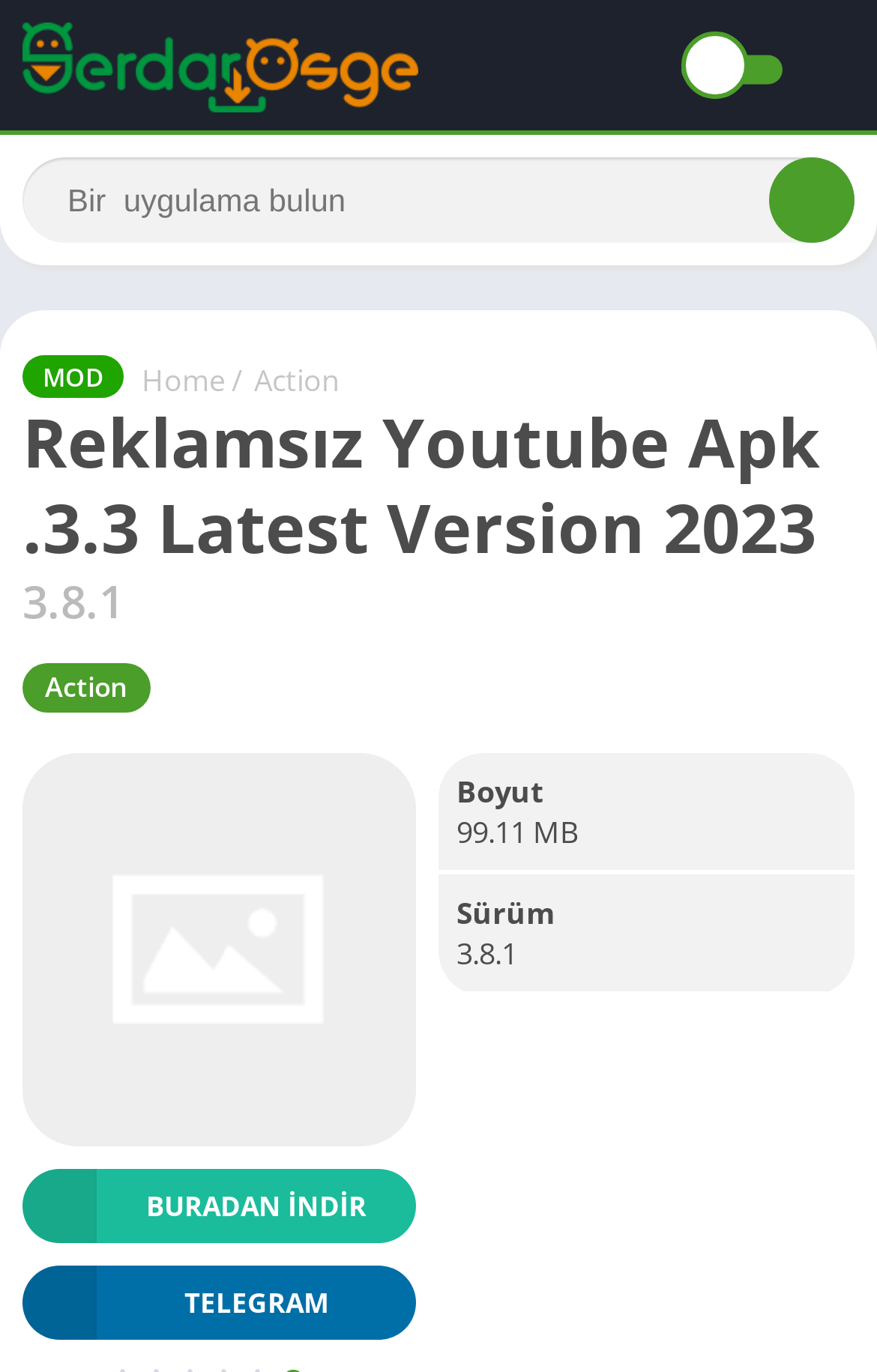Give a comprehensive overview of the webpage, including key elements.

This webpage appears to be a download page for a YouTube APK file, specifically version 3.8.1.3.3, with a focus on providing an ad-free experience. 

At the top, there is a prominent link with an accompanying image, both labeled "Apk İndir, Oyun, Game, Android, IOS, MAC,WINDOWS, Teknoloji haberleri. APK Full İndir". 

Below this, there is a search bar with a "Search" button to its right. 

To the right of the search bar, there are three navigation links: "MOD", "Home", and "Action", separated by a slash. 

The main content of the page is headed by a title "Reklamsız Youtube Apk 3.3 Latest Version 2023", followed by the version number "3.8.1". 

There are two prominent download links: "BURADAN İNDİR" and "TELEGRAM", located near the bottom of the page. 

On the right side of the page, there is a section displaying details about the APK file, including its size ("99.11 MB") and version ("3.8.1").